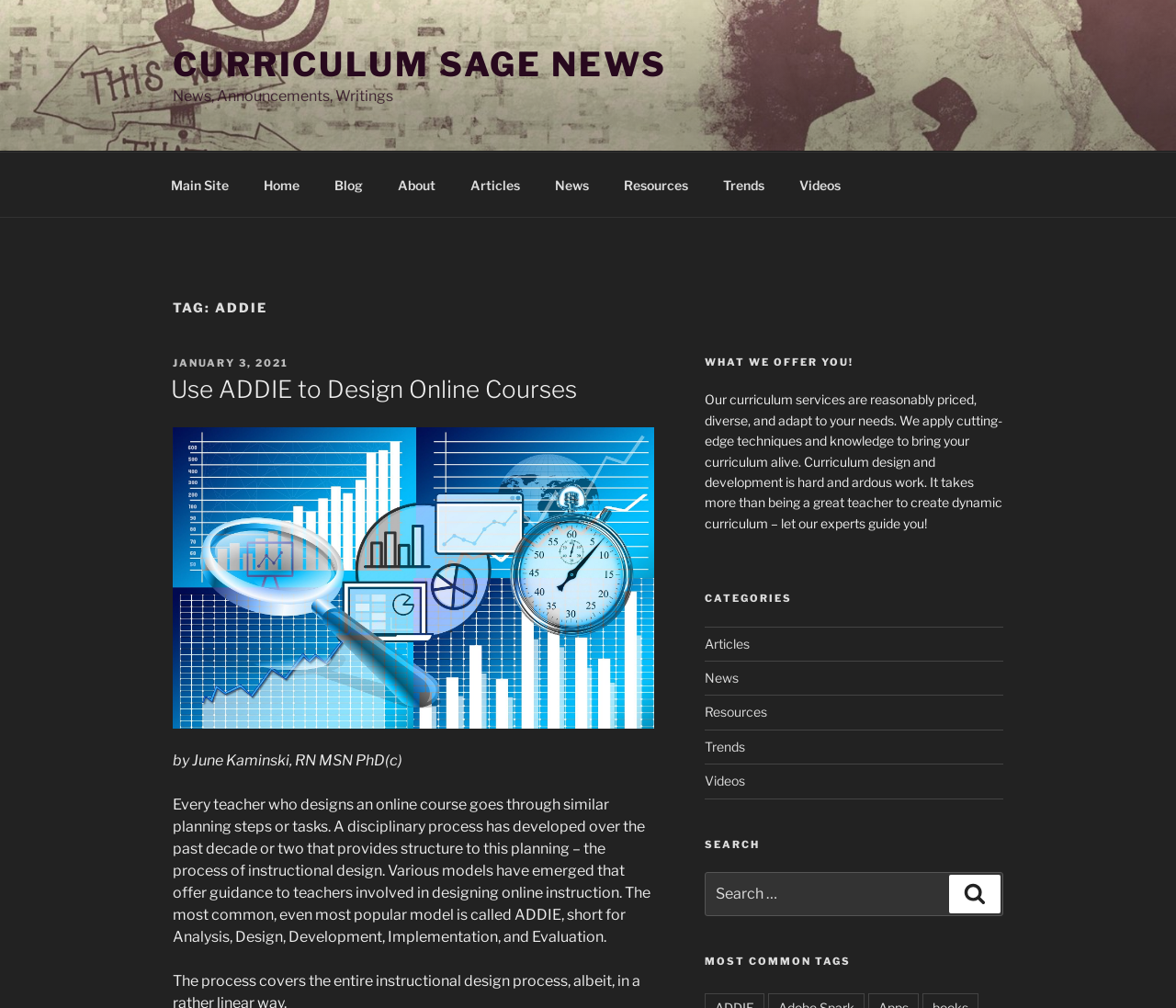Identify the bounding box for the described UI element. Provide the coordinates in (top-left x, top-left y, bottom-right x, bottom-right y) format with values ranging from 0 to 1: alt="Curriculum design"

[0.147, 0.709, 0.556, 0.726]